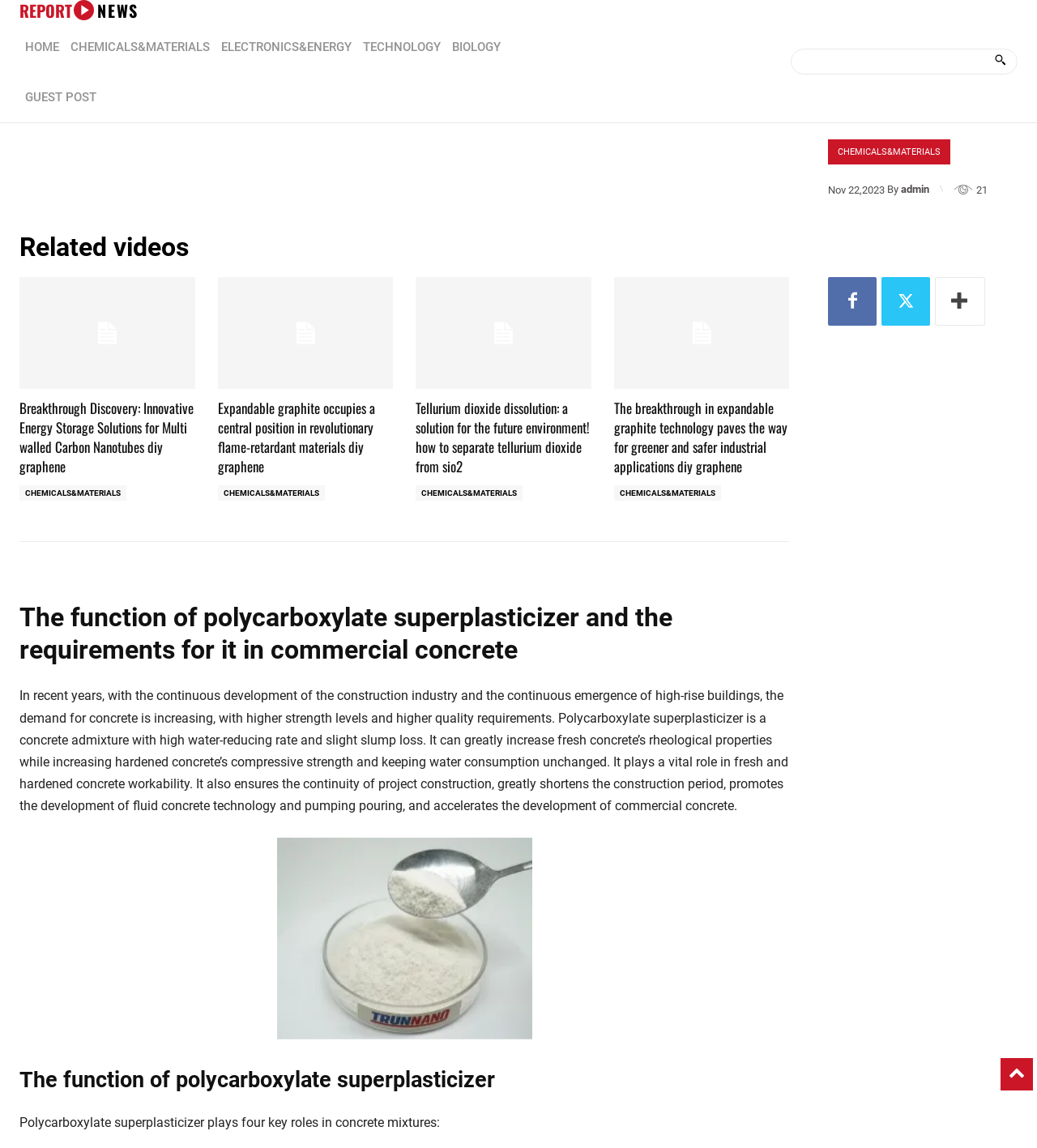Examine the screenshot and answer the question in as much detail as possible: How many related videos are listed on the webpage?

The number of related videos can be found by counting the links under the 'Related videos' heading, which is 1.